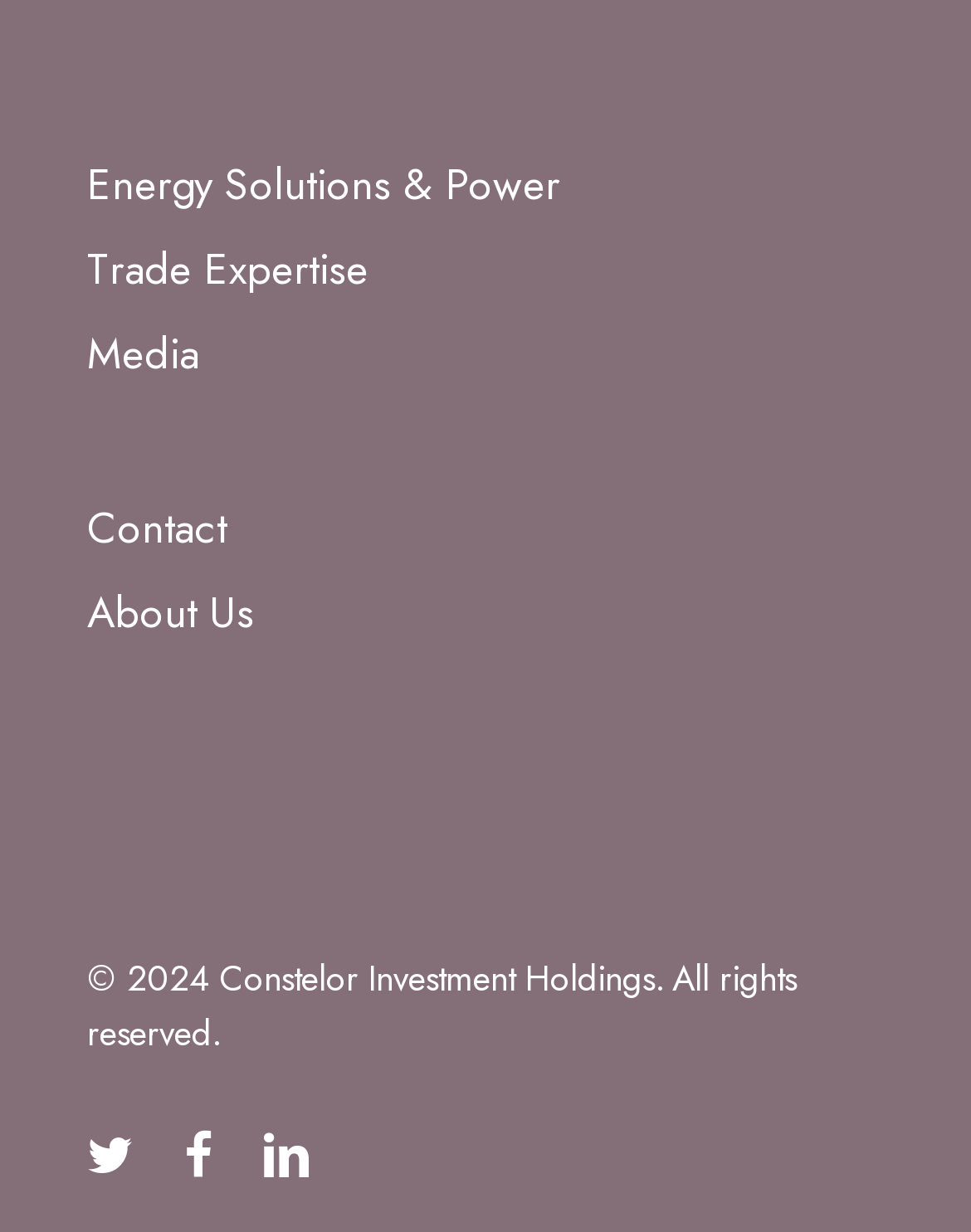Please identify the bounding box coordinates of the element's region that should be clicked to execute the following instruction: "Filter by Archival Object". The bounding box coordinates must be four float numbers between 0 and 1, i.e., [left, top, right, bottom].

None